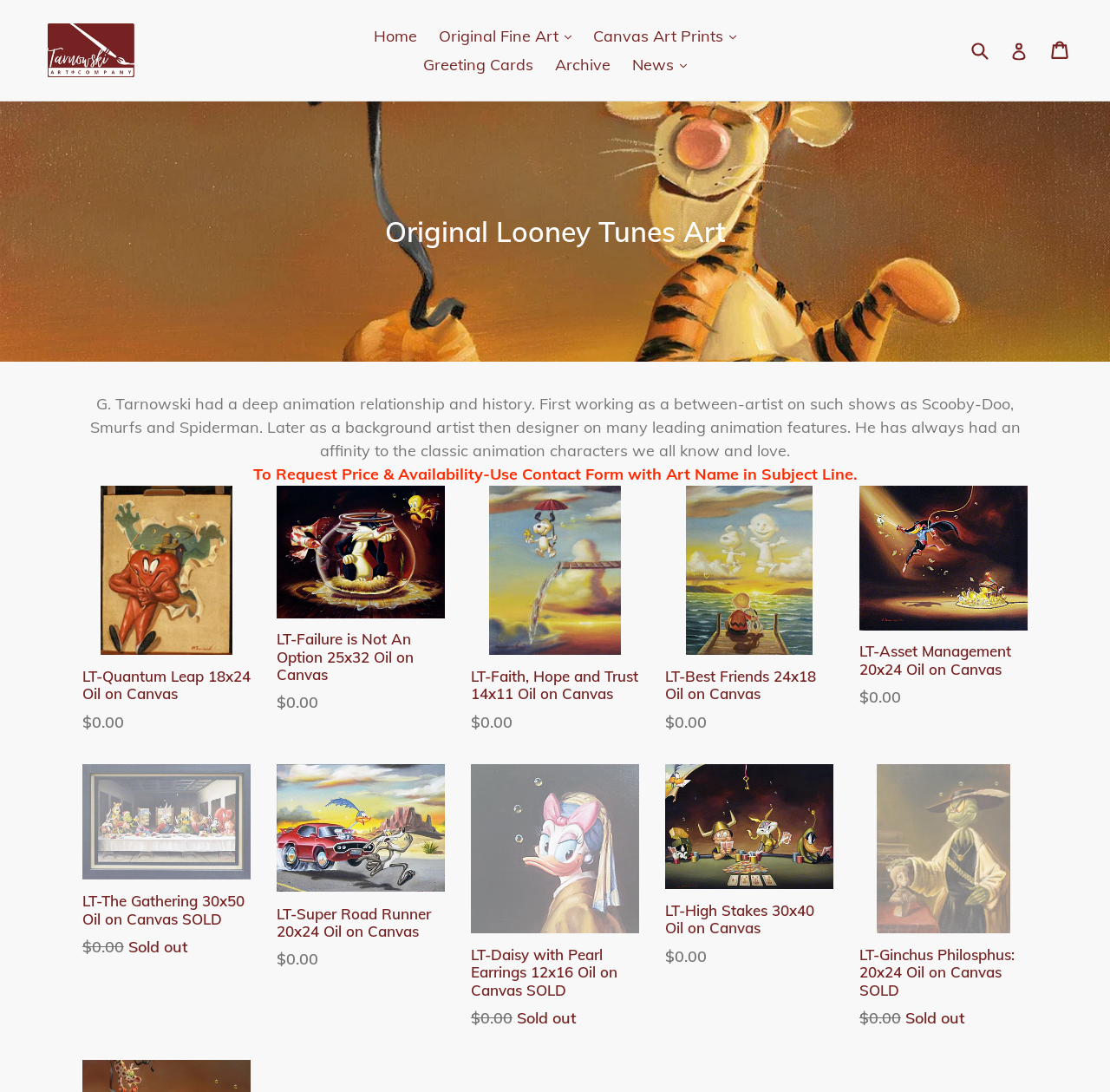Please specify the coordinates of the bounding box for the element that should be clicked to carry out this instruction: "View LT-Quantum Leap 18x24 Oil on Canvas art". The coordinates must be four float numbers between 0 and 1, formatted as [left, top, right, bottom].

[0.074, 0.445, 0.226, 0.672]